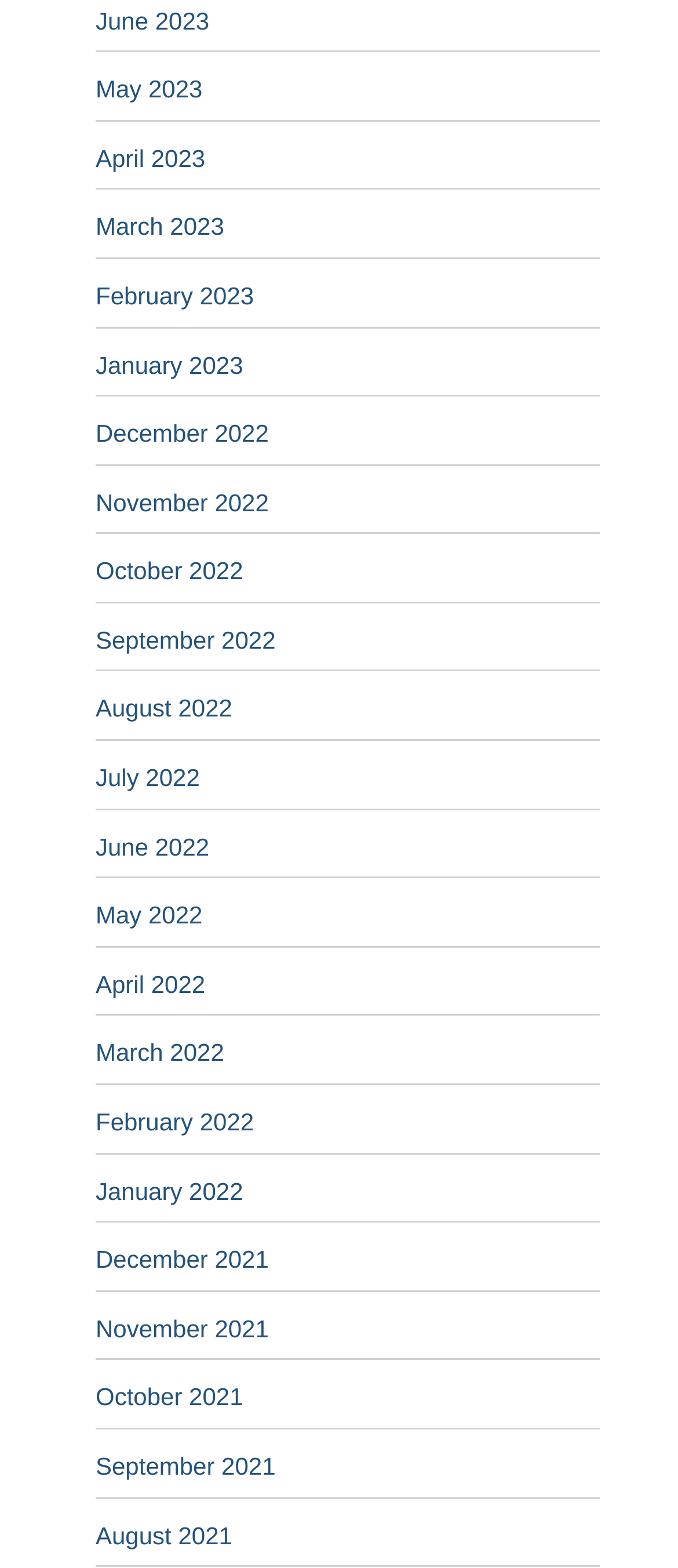How many months are listed?
Craft a detailed and extensive response to the question.

I counted the number of link elements with month and year text, starting from June 2023 to August 2021, and found 18 links.